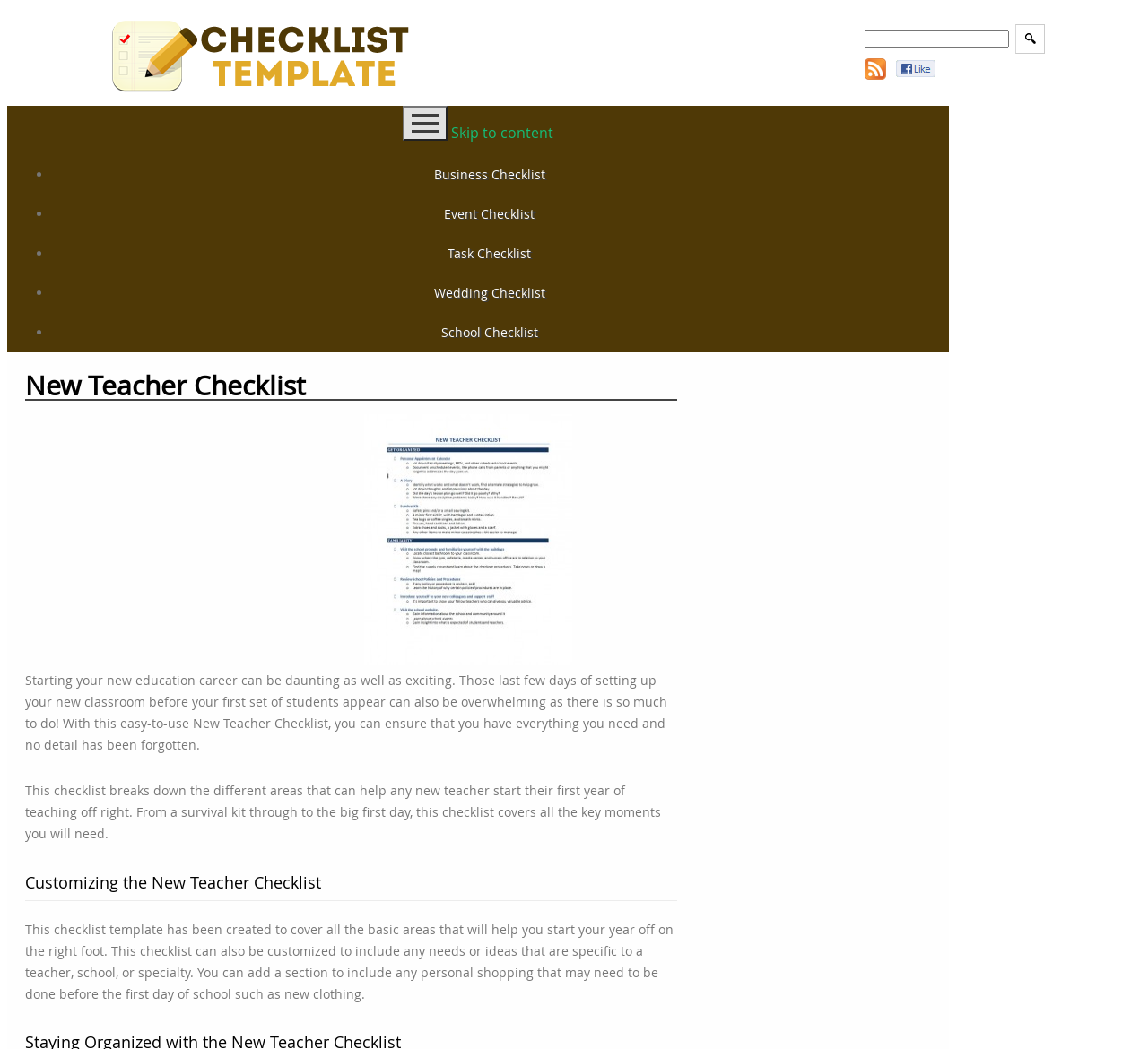Indicate the bounding box coordinates of the element that must be clicked to execute the instruction: "Skip to content". The coordinates should be given as four float numbers between 0 and 1, i.e., [left, top, right, bottom].

[0.393, 0.117, 0.482, 0.136]